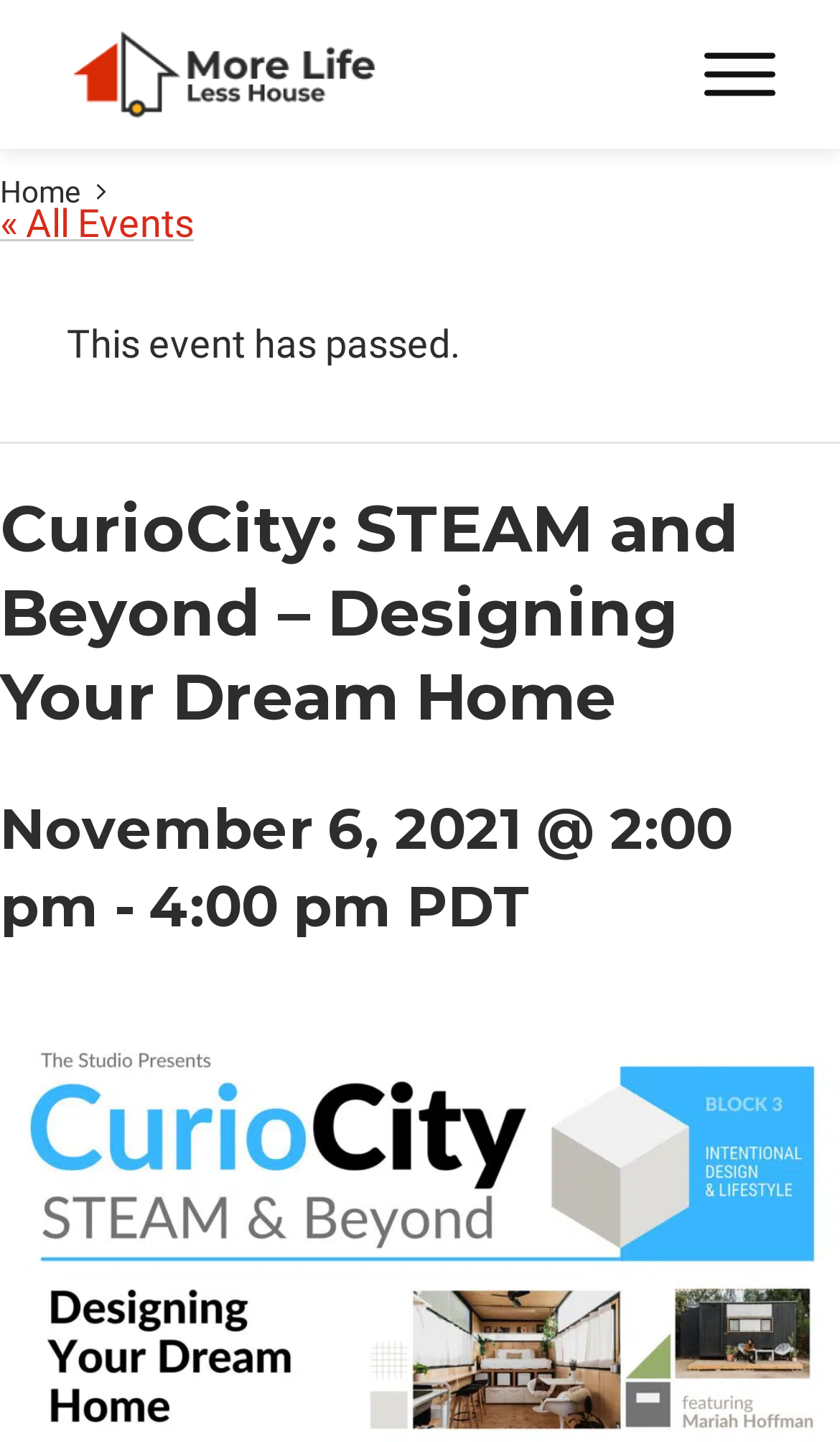Bounding box coordinates should be provided in the format (top-left x, top-left y, bottom-right x, bottom-right y) with all values between 0 and 1. Identify the bounding box for this UI element: « All Events

[0.0, 0.139, 0.231, 0.17]